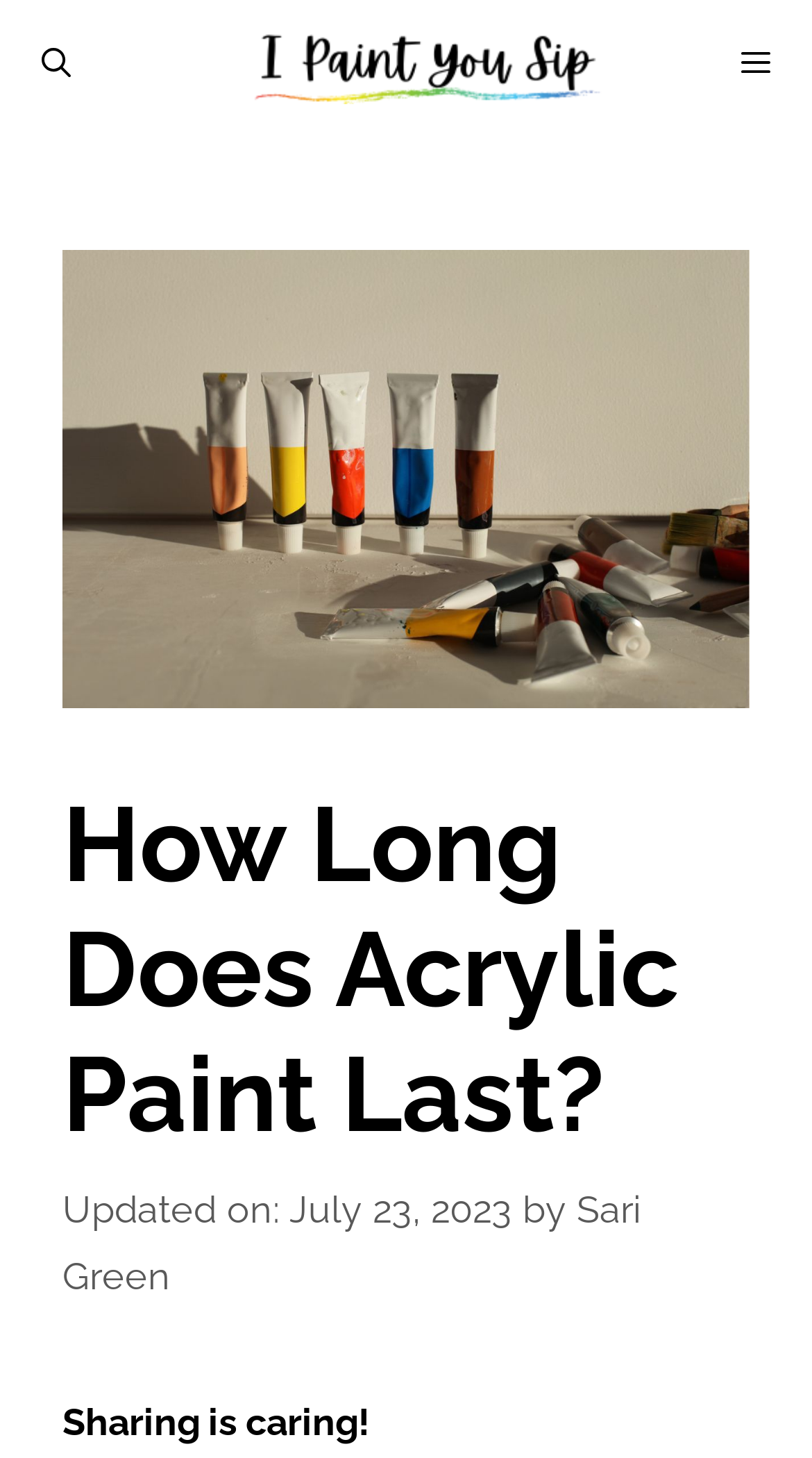What is the title or heading displayed on the webpage?

How Long Does Acrylic Paint Last?